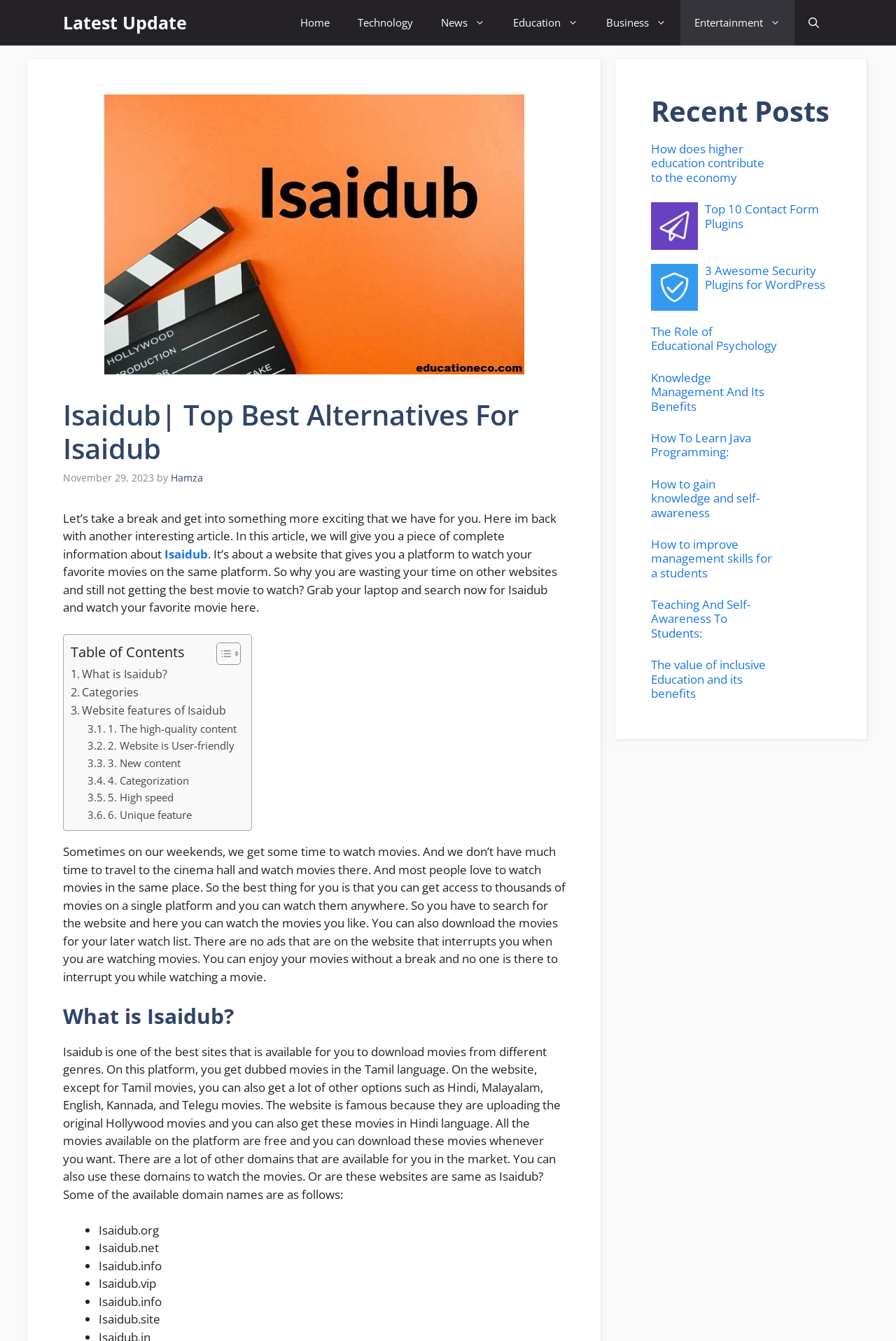Using the description: "Marco Antonio", identify the bounding box of the corresponding UI element in the screenshot.

None